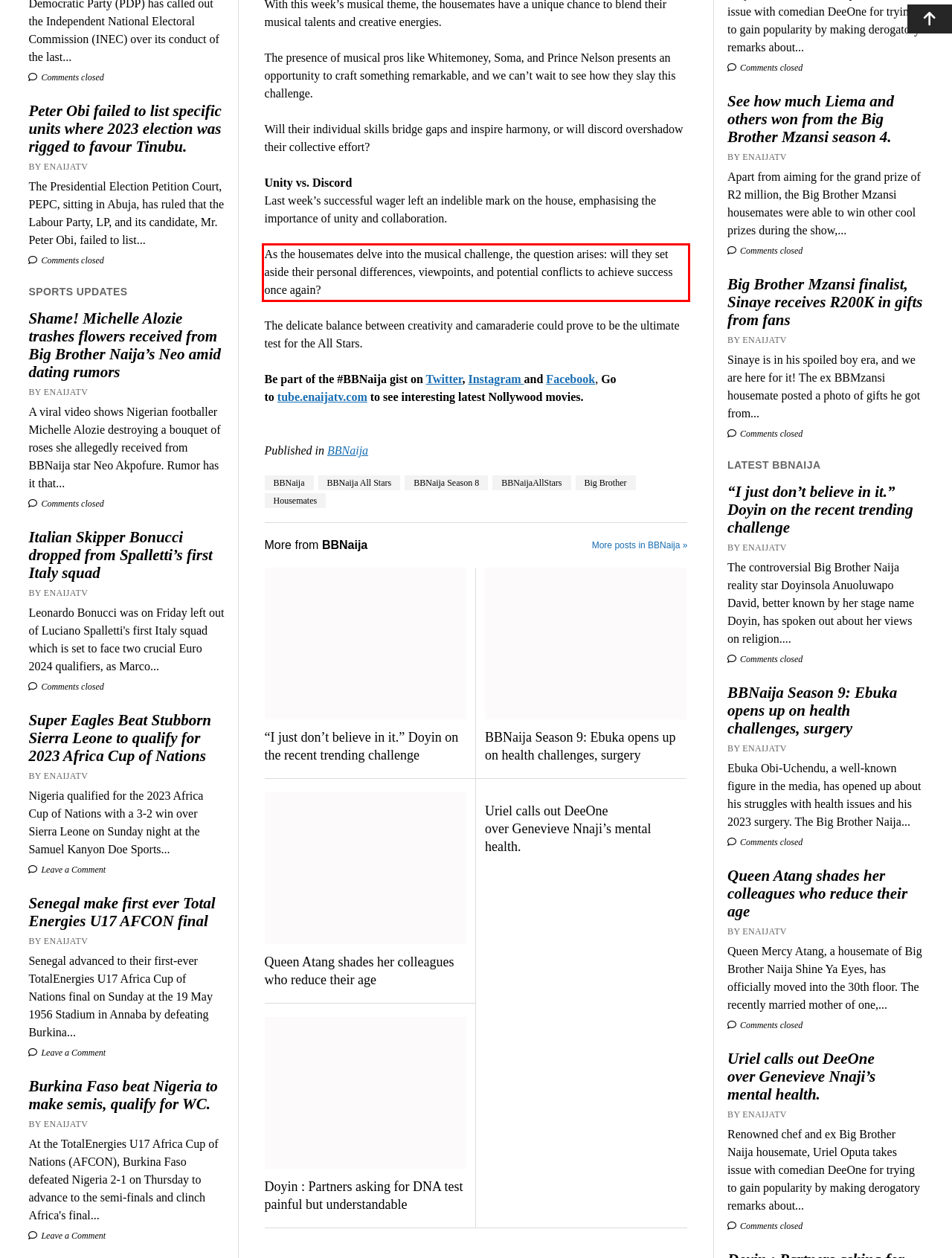Given a webpage screenshot, locate the red bounding box and extract the text content found inside it.

As the housemates delve into the musical challenge, the question arises: will they set aside their personal differences, viewpoints, and potential conflicts to achieve success once again?